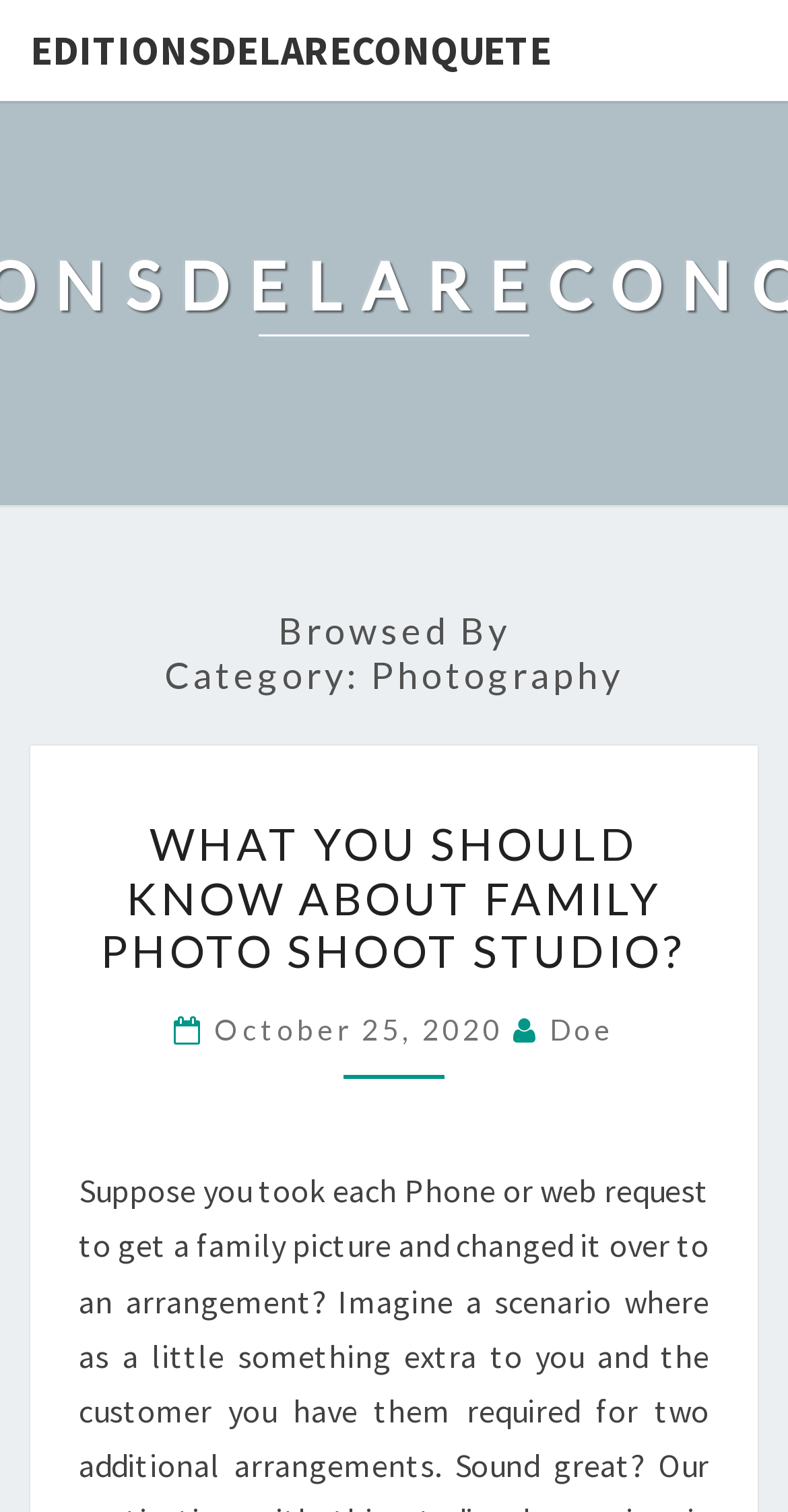Predict the bounding box of the UI element that fits this description: "October 25, 2020".

[0.272, 0.67, 0.651, 0.693]